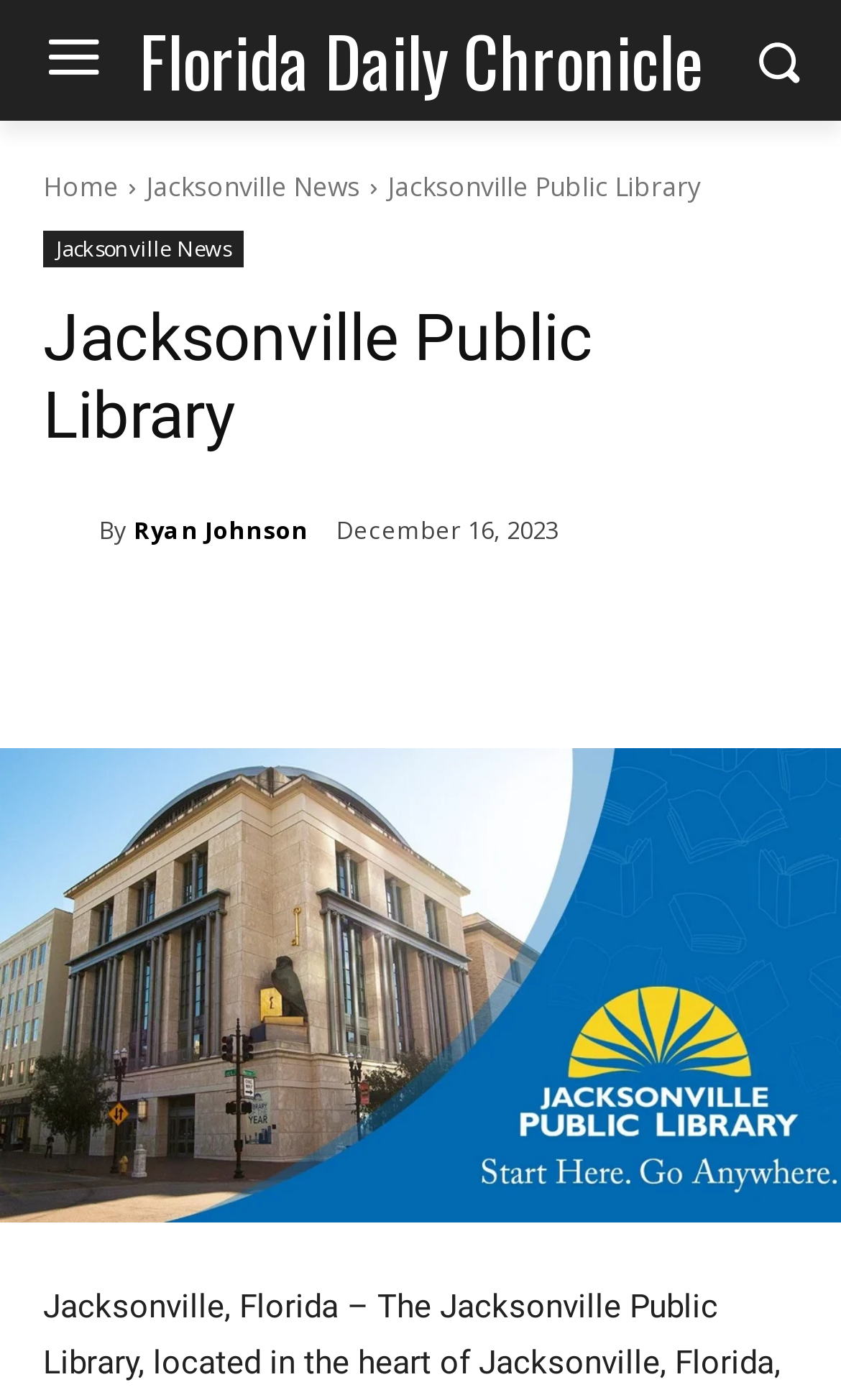Who is the author of the article?
Answer with a single word or phrase, using the screenshot for reference.

Ryan Johnson